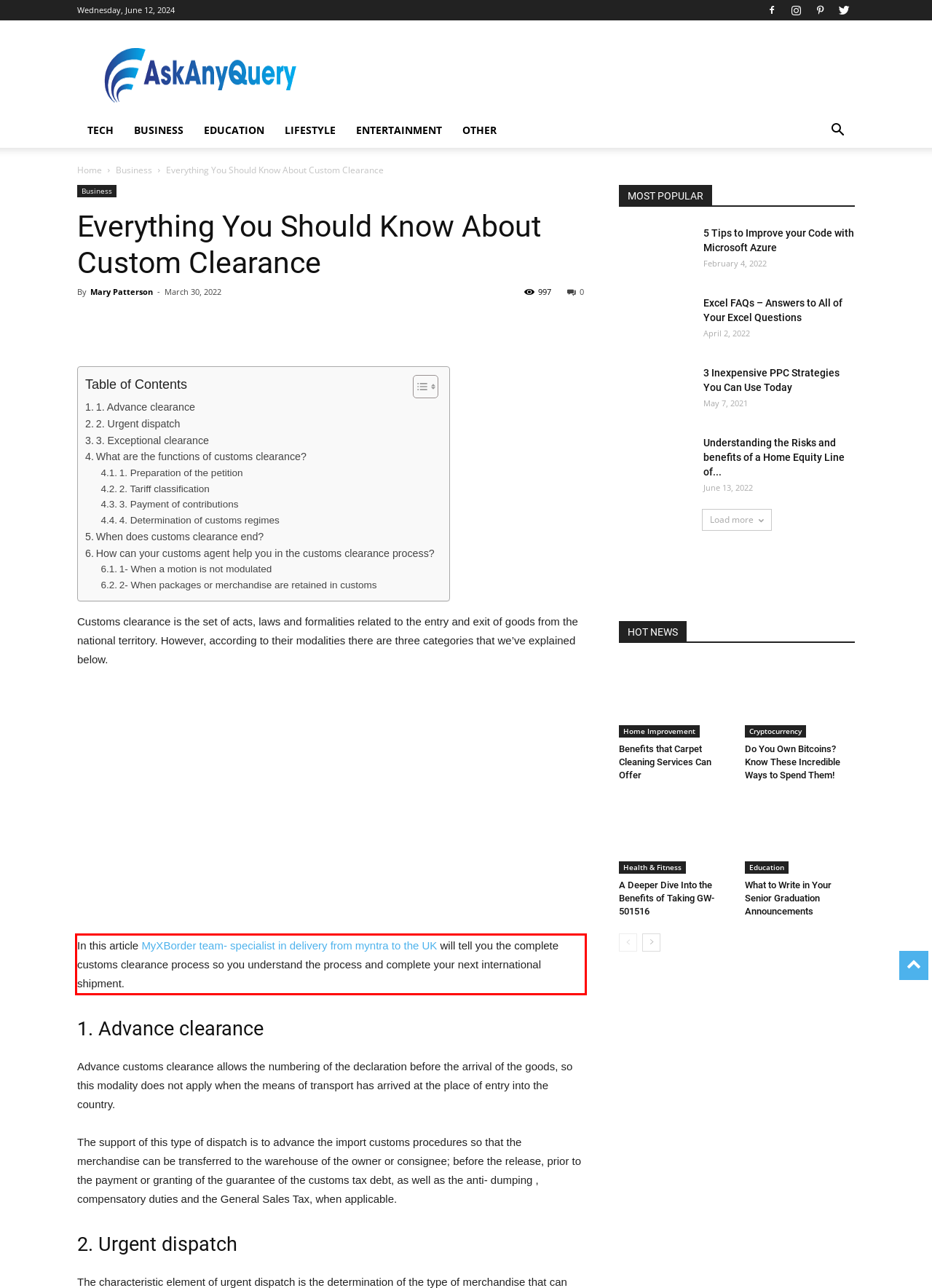You have a screenshot of a webpage with a red bounding box. Identify and extract the text content located inside the red bounding box.

In this article MyXBorder team- specialist in delivery from myntra to the UK will tell you the complete customs clearance process so you understand the process and complete your next international shipment.